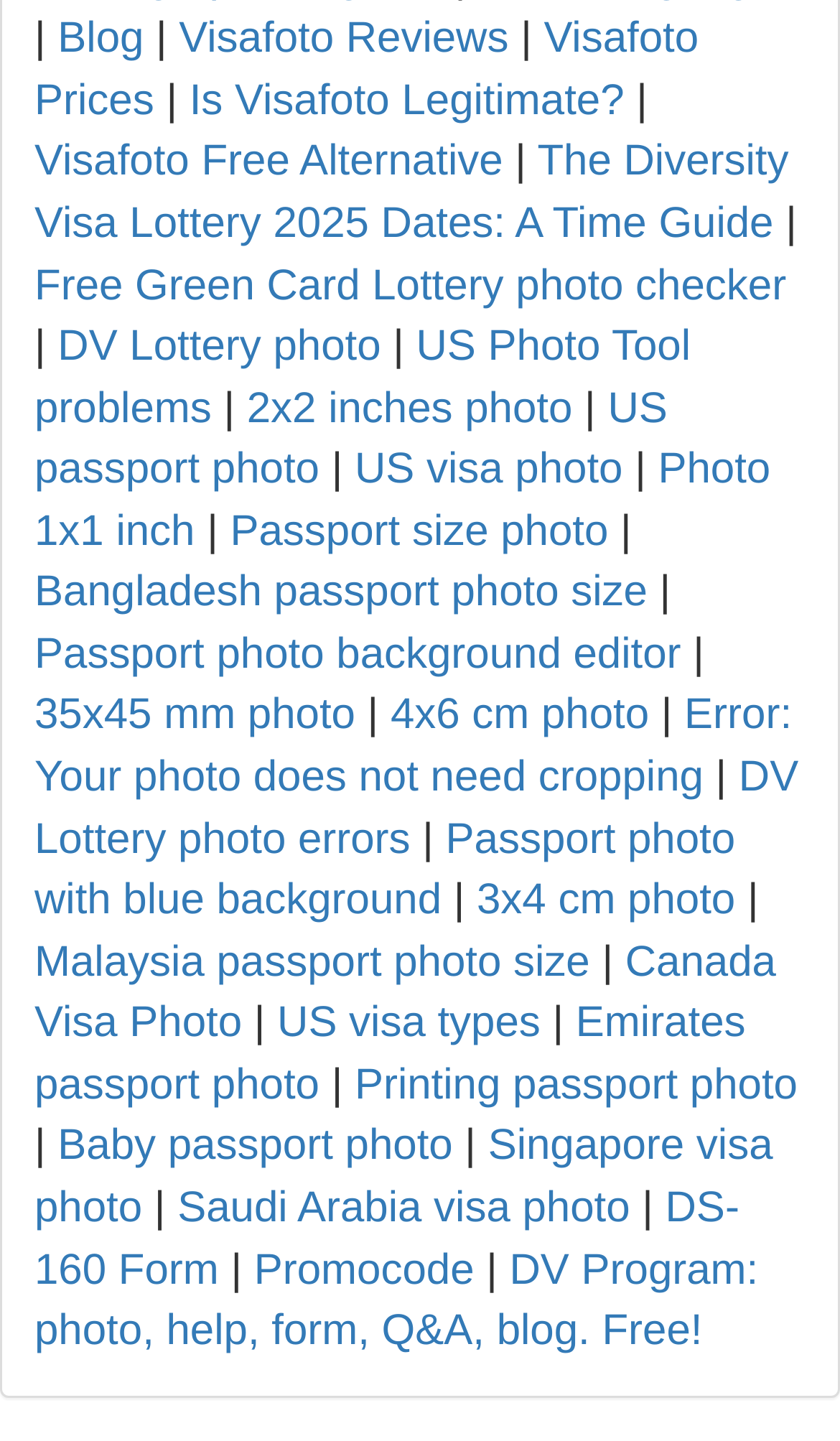Please determine the bounding box coordinates, formatted as (top-left x, top-left y, bottom-right x, bottom-right y), with all values as floating point numbers between 0 and 1. Identify the bounding box of the region described as: Singapore visa photo

[0.041, 0.779, 0.92, 0.855]